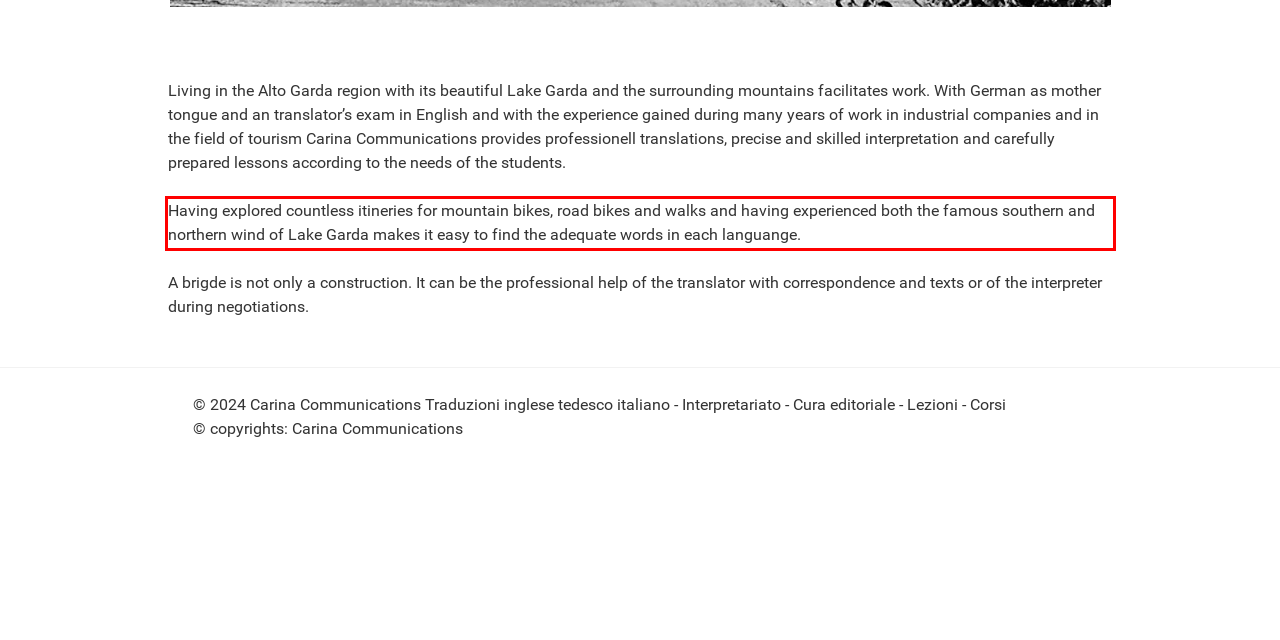From the provided screenshot, extract the text content that is enclosed within the red bounding box.

Having explored countless itineries for mountain bikes, road bikes and walks and having experienced both the famous southern and northern wind of Lake Garda makes it easy to find the adequate words in each languange.